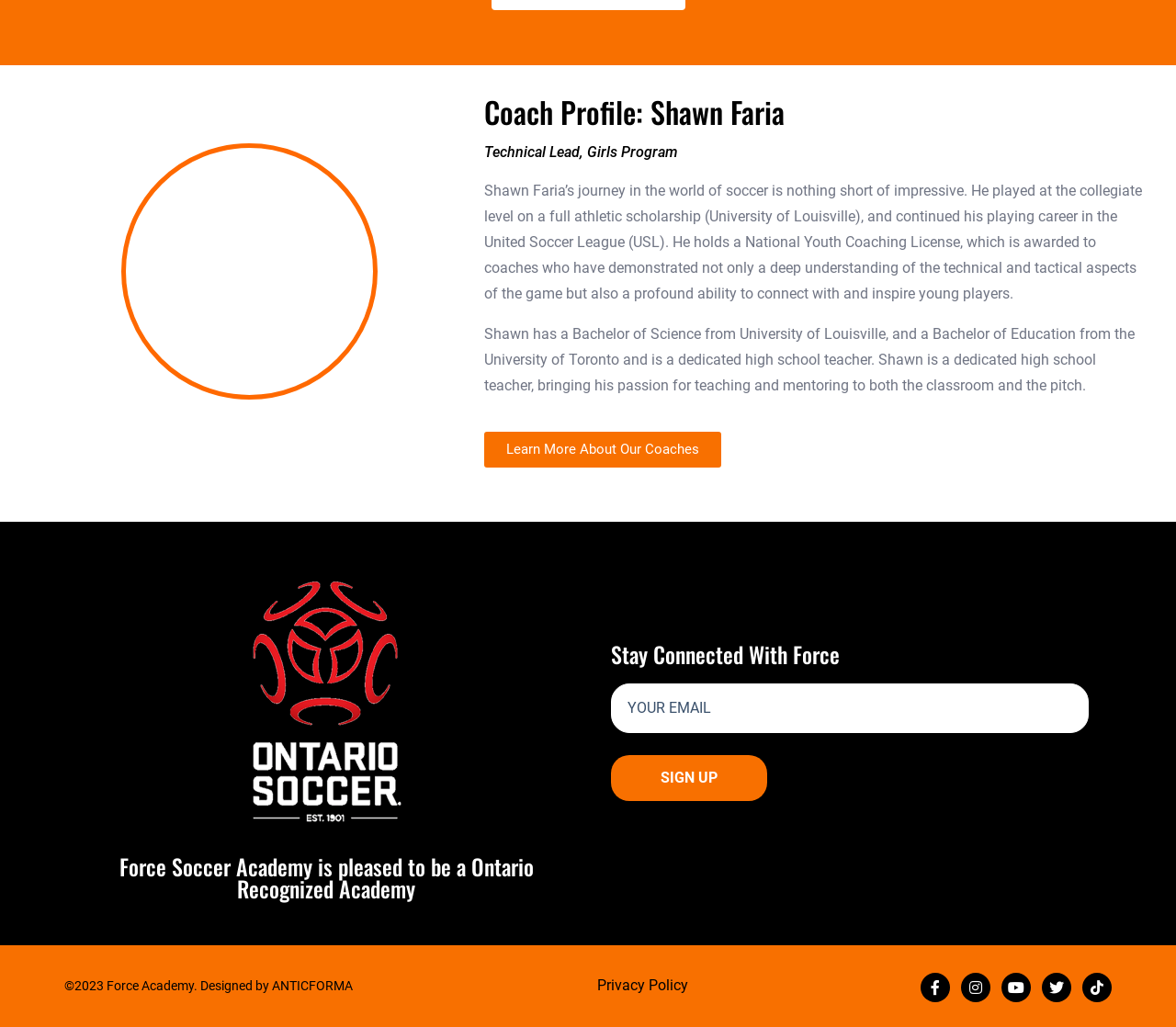Please answer the following question using a single word or phrase: 
What is the highest level of education Shawn has?

Bachelor of Education